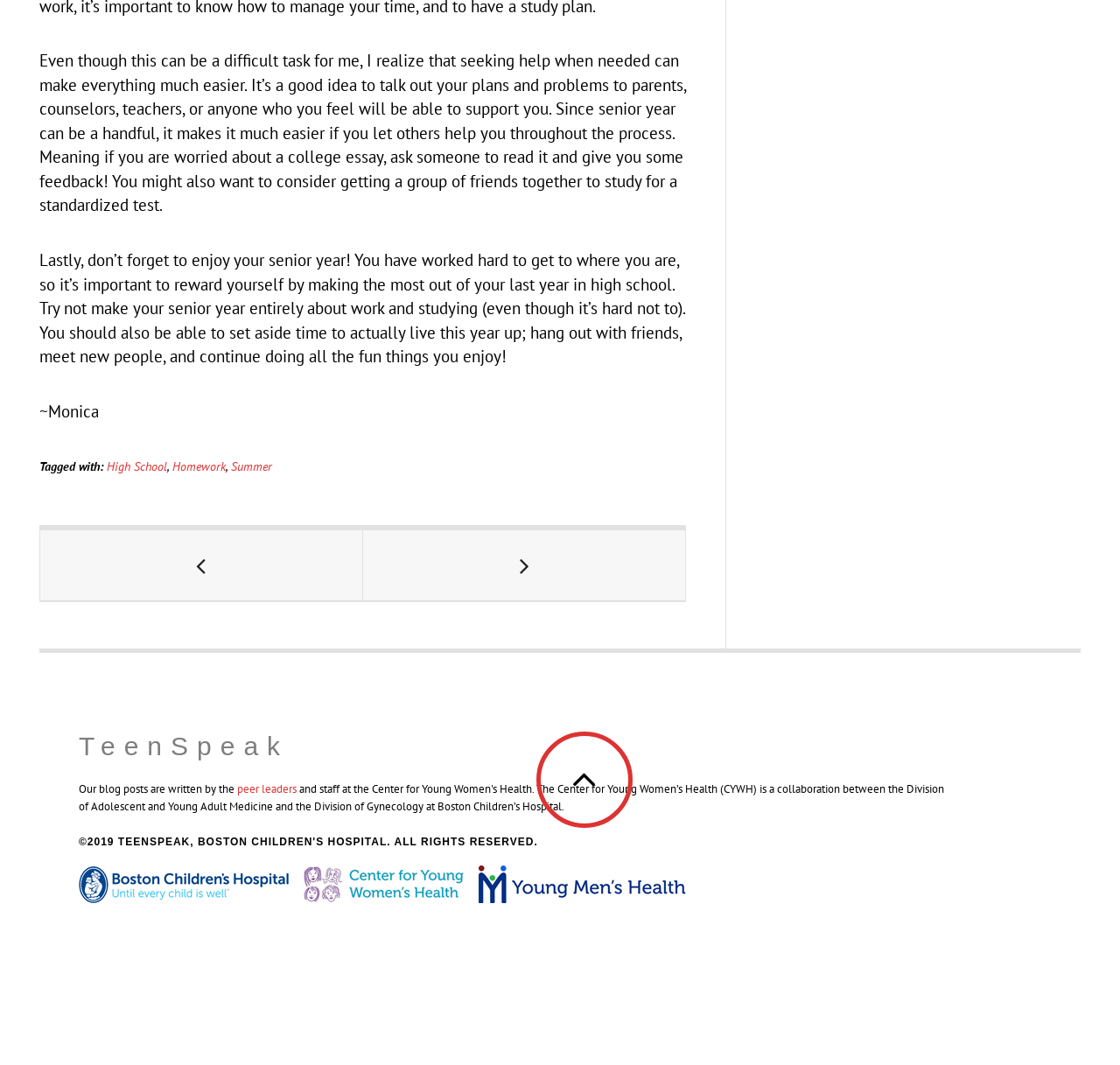How many images are there in the complementary section?
Using the image, provide a concise answer in one word or a short phrase.

3